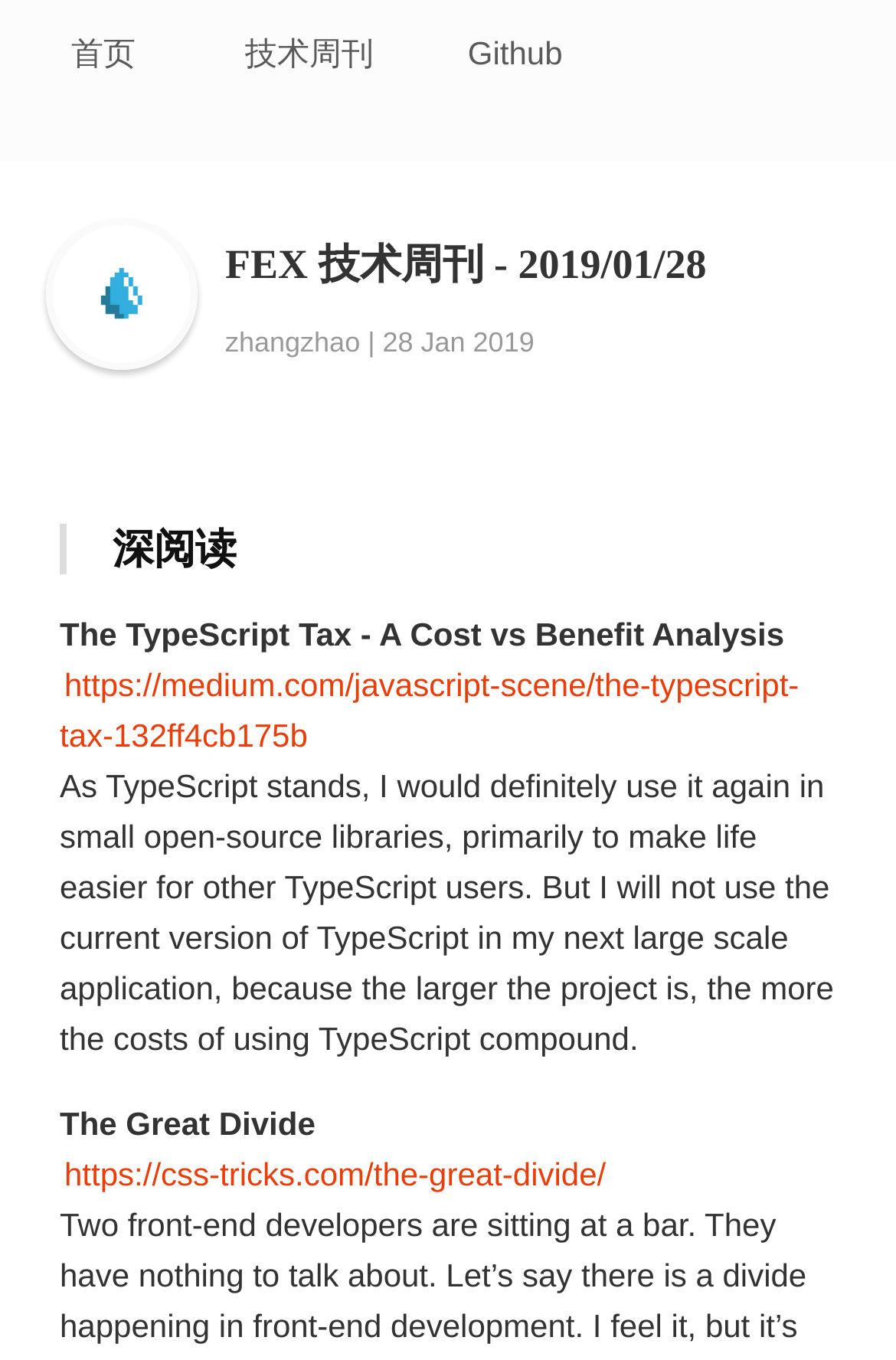Analyze and describe the webpage in a detailed narrative.

The webpage is a blog post from FEX, a frontend development team at Baidu. At the top, there are three links: "首页" (home), "技术周刊" (technical weekly), and "Github", with the Github link accompanied by a small image. Below these links, there is a heading that displays the title of the blog post, "FEX 技术周刊 - 2019/01/28". 

To the right of the title, there is a text that indicates the author and publication date, "zhangzhao | 28 Jan 2019". 

The main content of the blog post is divided into sections, with a heading "深阅读" (deep reading) at the top. Below this heading, there are several articles or news summaries. The first article is titled "The TypeScript Tax - A Cost vs Benefit Analysis", with a link to the original article on Medium. The summary of this article is provided, discussing the pros and cons of using TypeScript in large-scale applications. 

Below this article, there is another article titled "The Great Divide", with a link to the original article on CSS-Tricks.